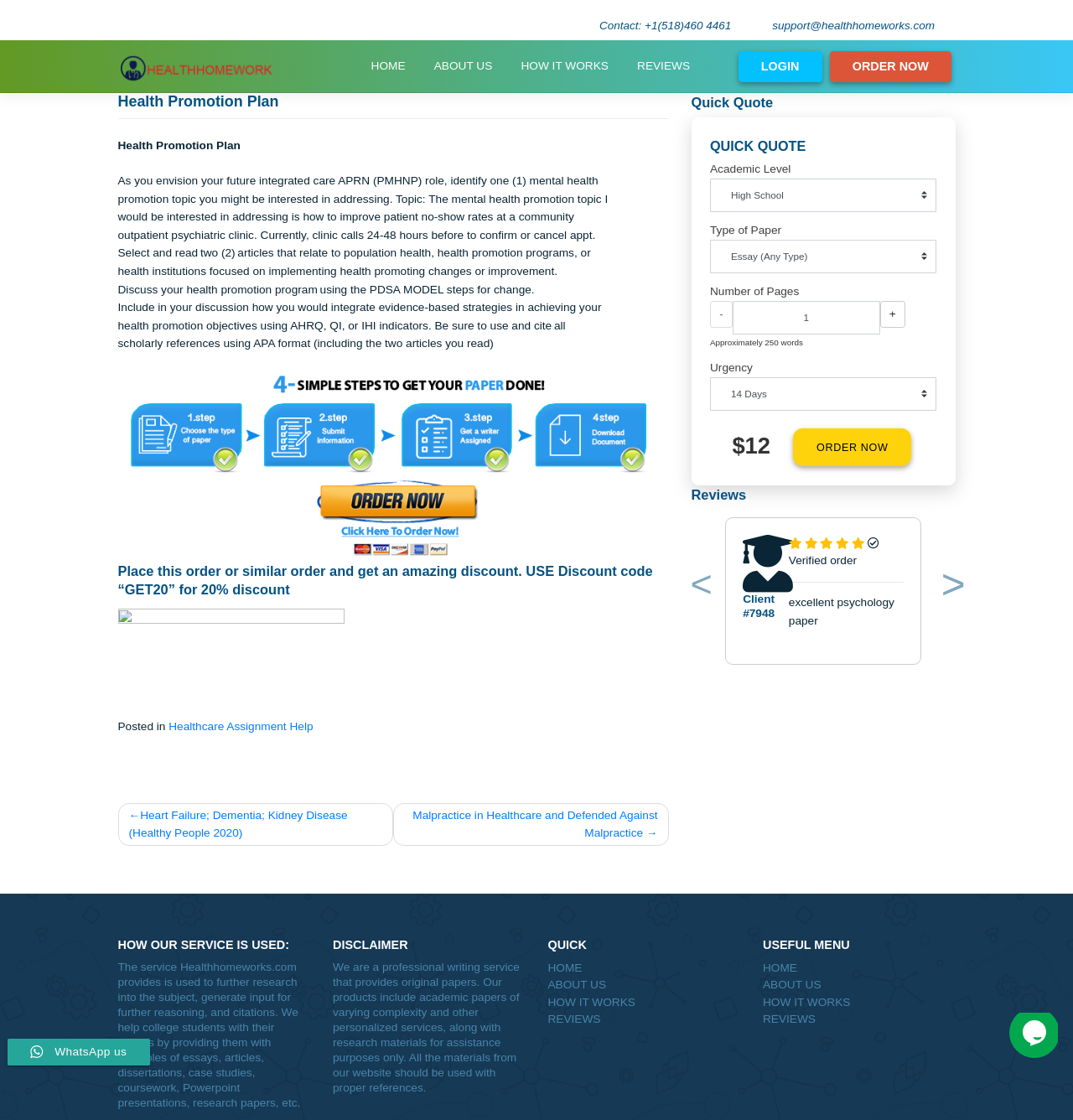Determine the bounding box coordinates for the clickable element required to fulfill the instruction: "Select an option from the Academic Level dropdown". Provide the coordinates as four float numbers between 0 and 1, i.e., [left, top, right, bottom].

[0.735, 0.177, 0.97, 0.21]